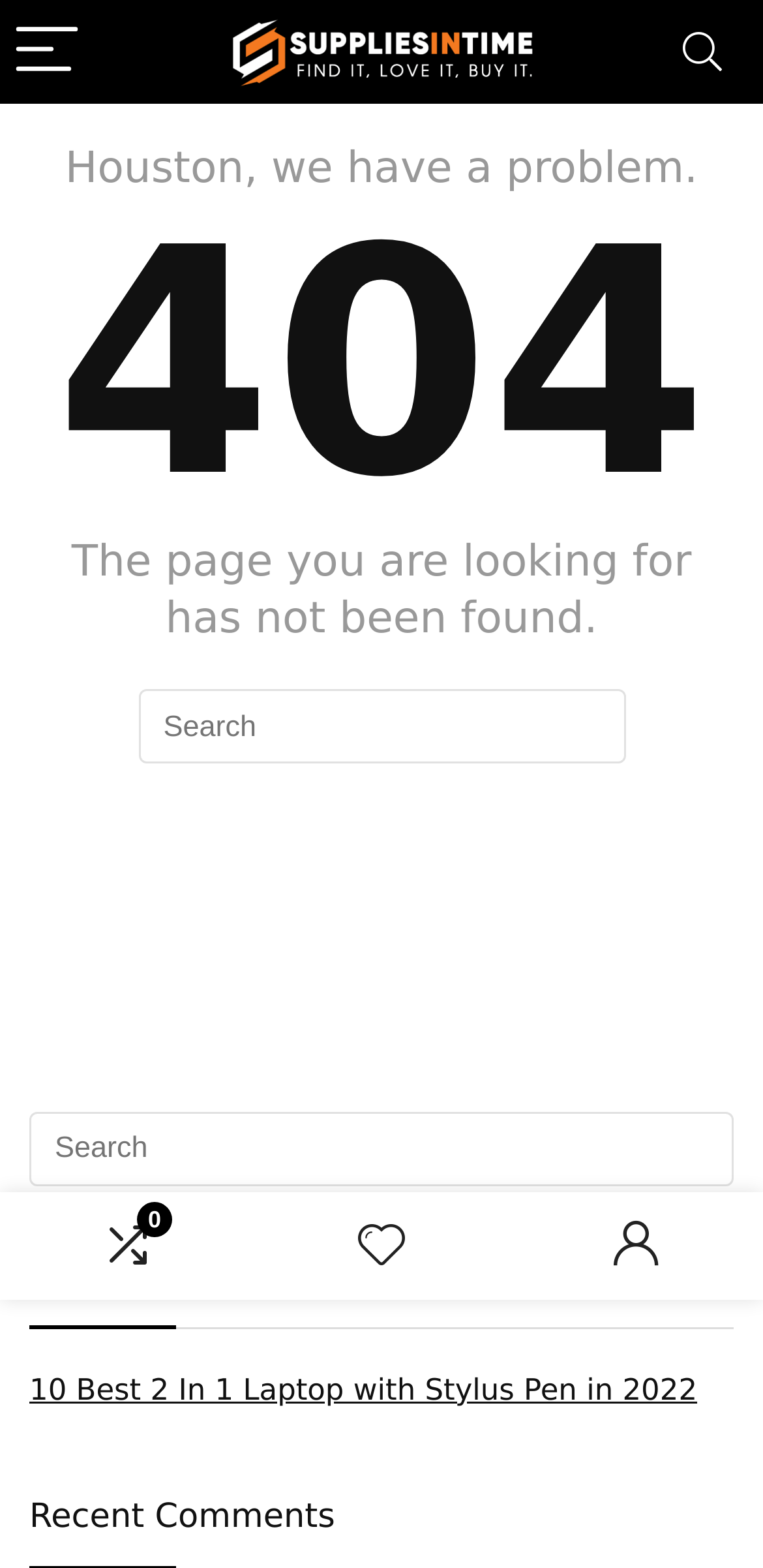Answer in one word or a short phrase: 
What is the error message on the page?

Houston, we have a problem.